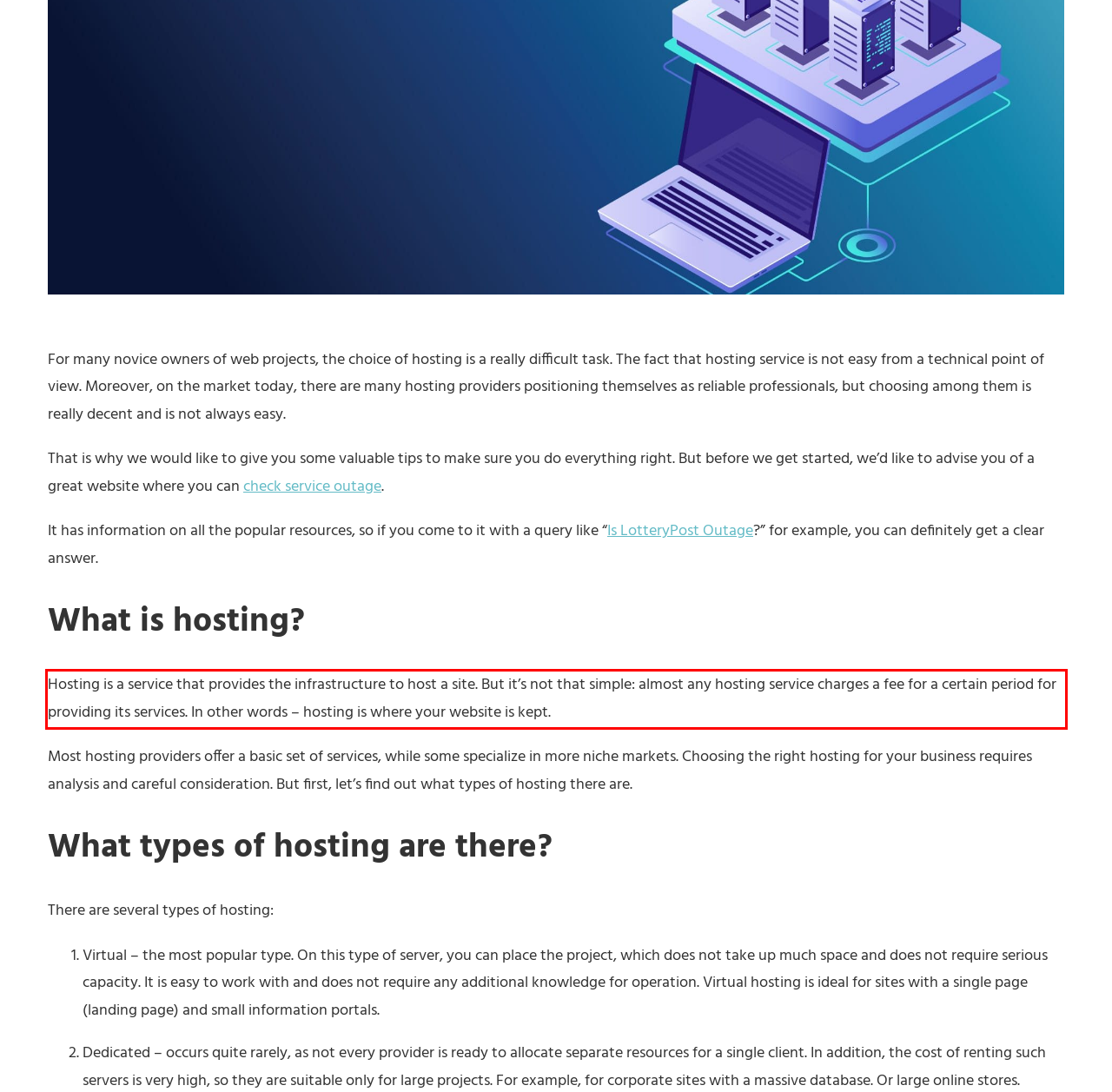Extract and provide the text found inside the red rectangle in the screenshot of the webpage.

Hosting is a service that provides the infrastructure to host a site. But it’s not that simple: almost any hosting service charges a fee for a certain period for providing its services. In other words – hosting is where your website is kept.